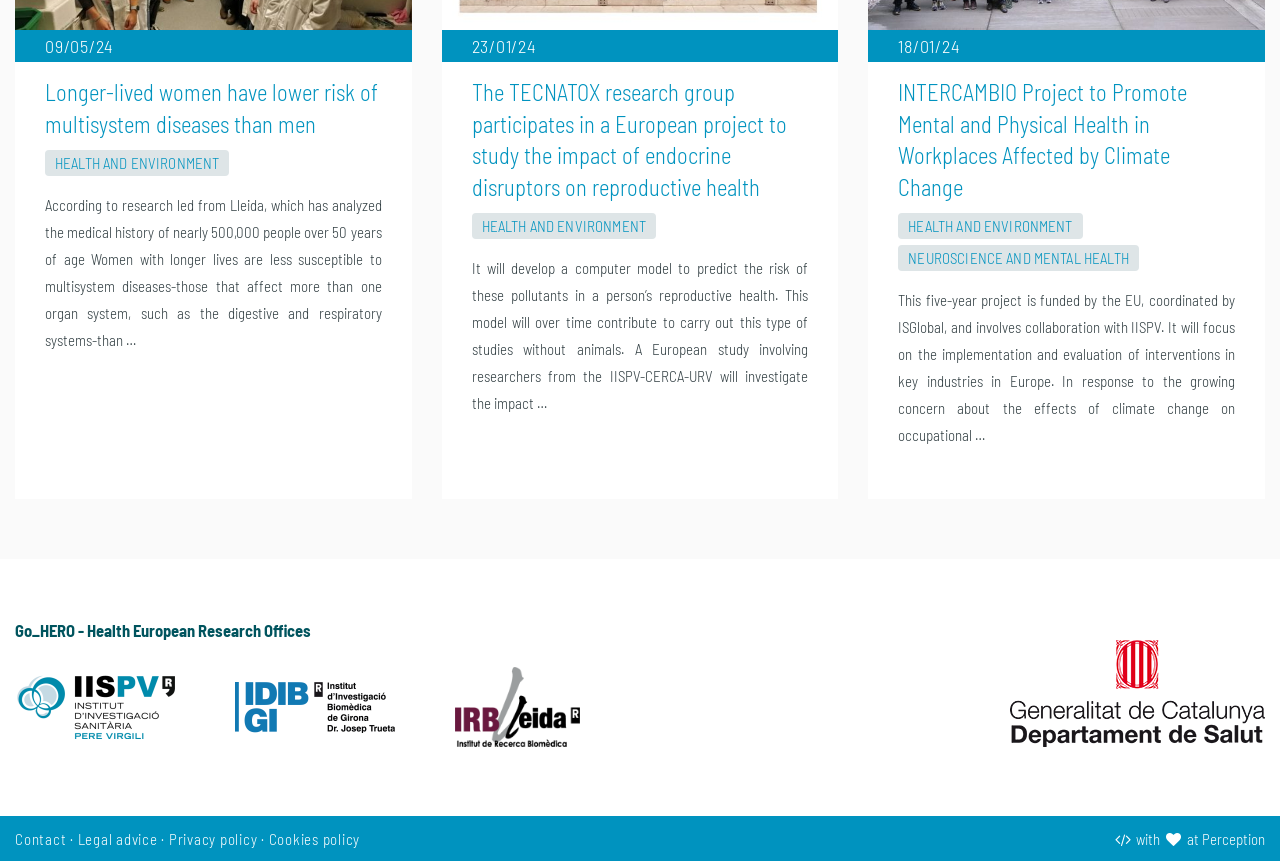Please find the bounding box coordinates of the section that needs to be clicked to achieve this instruction: "Click the link to read about Longer-lived women having lower risk of multisystem diseases than men".

[0.035, 0.091, 0.295, 0.16]